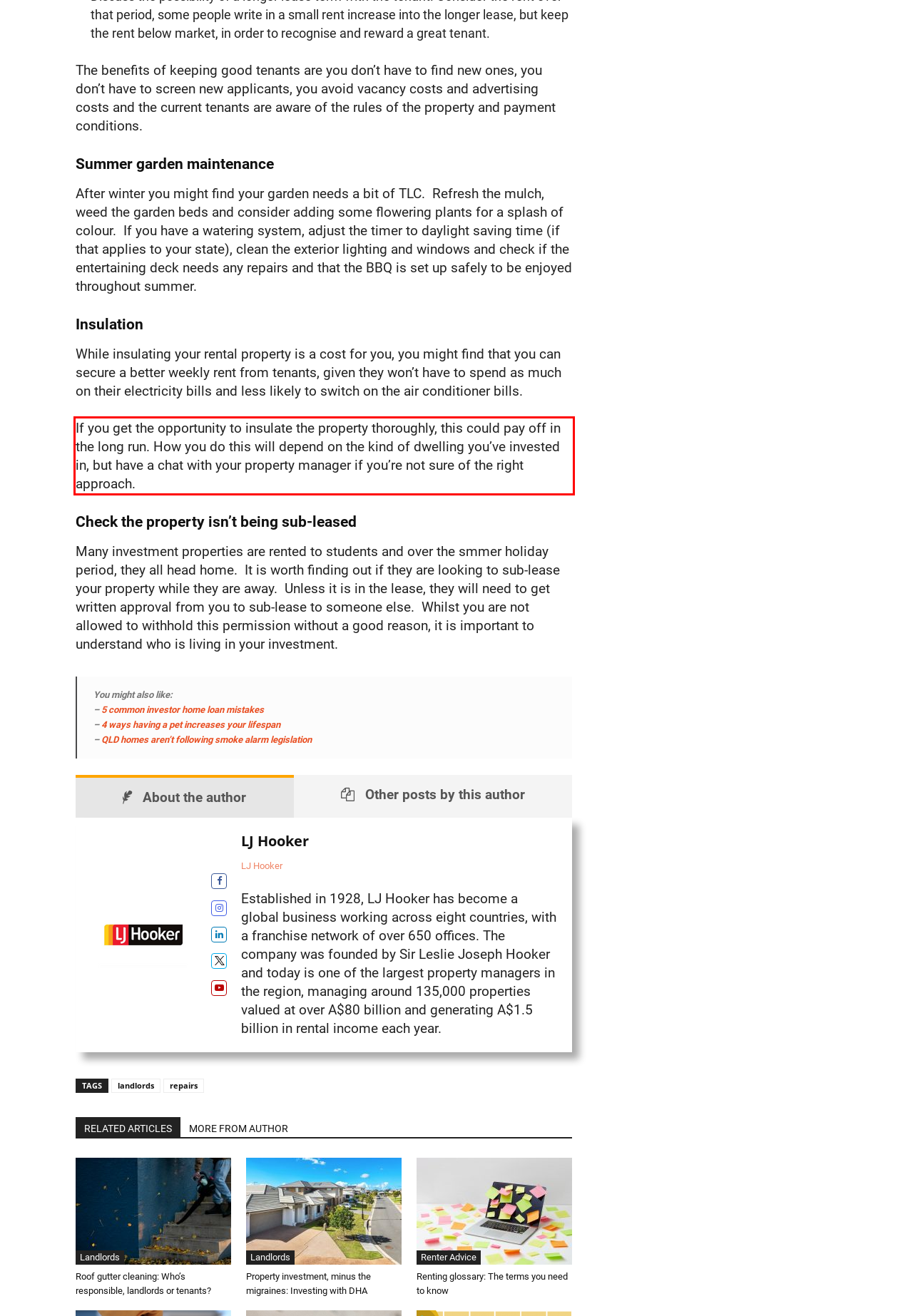Identify the red bounding box in the webpage screenshot and perform OCR to generate the text content enclosed.

If you get the opportunity to insulate the property thoroughly, this could pay off in the long run. How you do this will depend on the kind of dwelling you’ve invested in, but have a chat with your property manager if you’re not sure of the right approach.